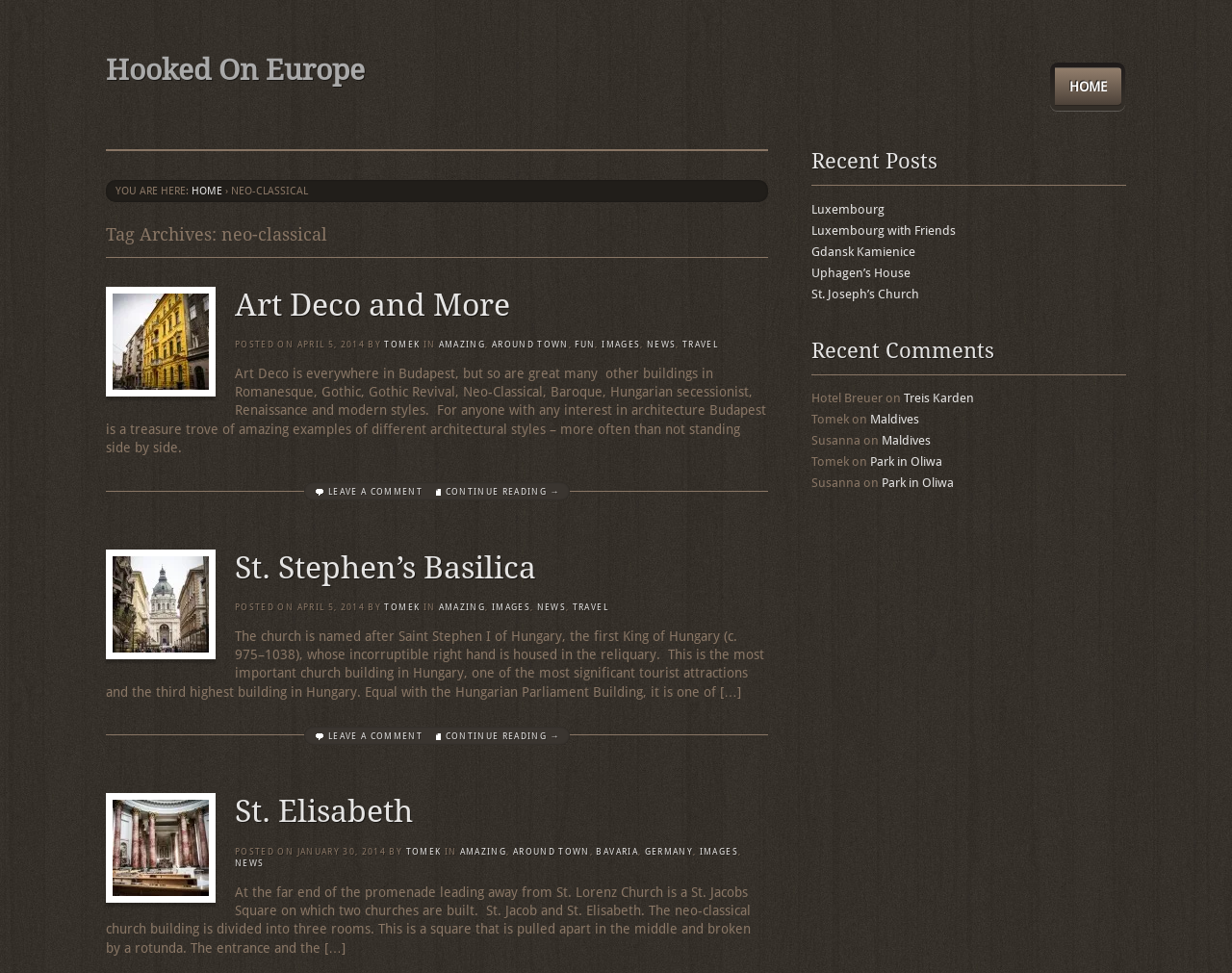What is the name of the church in the second article?
From the image, provide a succinct answer in one word or a short phrase.

St. Stephen’s Basilica